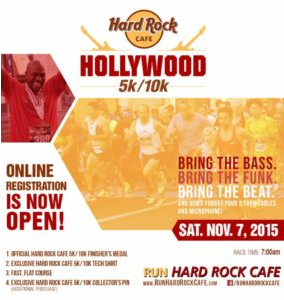Provide a comprehensive description of the image.

The image showcases a promotional flyer for the Hard Rock Cafe Hollywood 5K/10K event scheduled for Saturday, November 7, 2015, at 7:00 AM. The flyer prominently displays the event's title, emphasizing the vibrant atmosphere with phrases like "Bring the Bass. Bring the Funk. Bring the Beat!" It highlights key details including the announcement that online registration is now open. Additionally, it features enticing incentives for participants: an official Hard Rock Cafe 5K/10K finisher's medal, exclusive collector's pins, and a Tech shirt. The background features dynamic imagery of enthusiastic runners, encapsulating the lively and energetic spirit of the race, which serves both the running community and a charitable cause, benefitting a local nonprofit dedicated to supporting homeless youth.